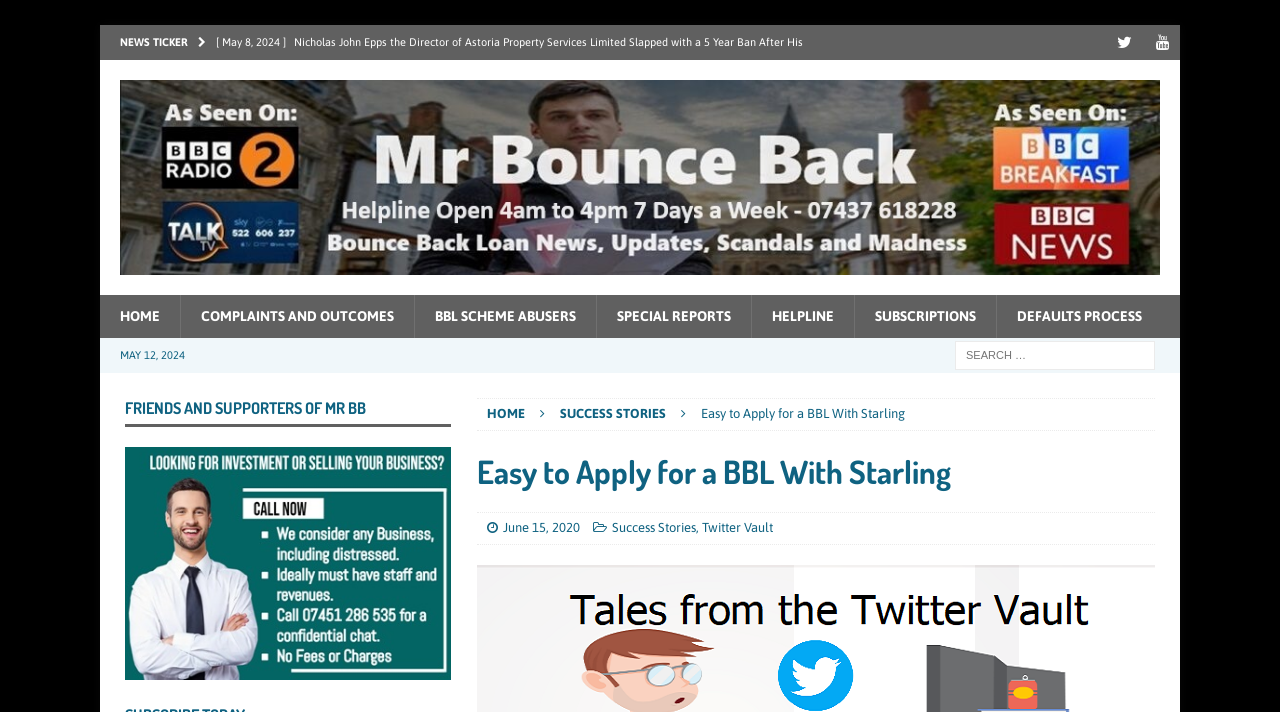What is the name of the section that lists people who have been banned for misusing Bounce Back Loans?
Answer the question based on the image using a single word or a brief phrase.

THE DISQUALIFICATION FILES